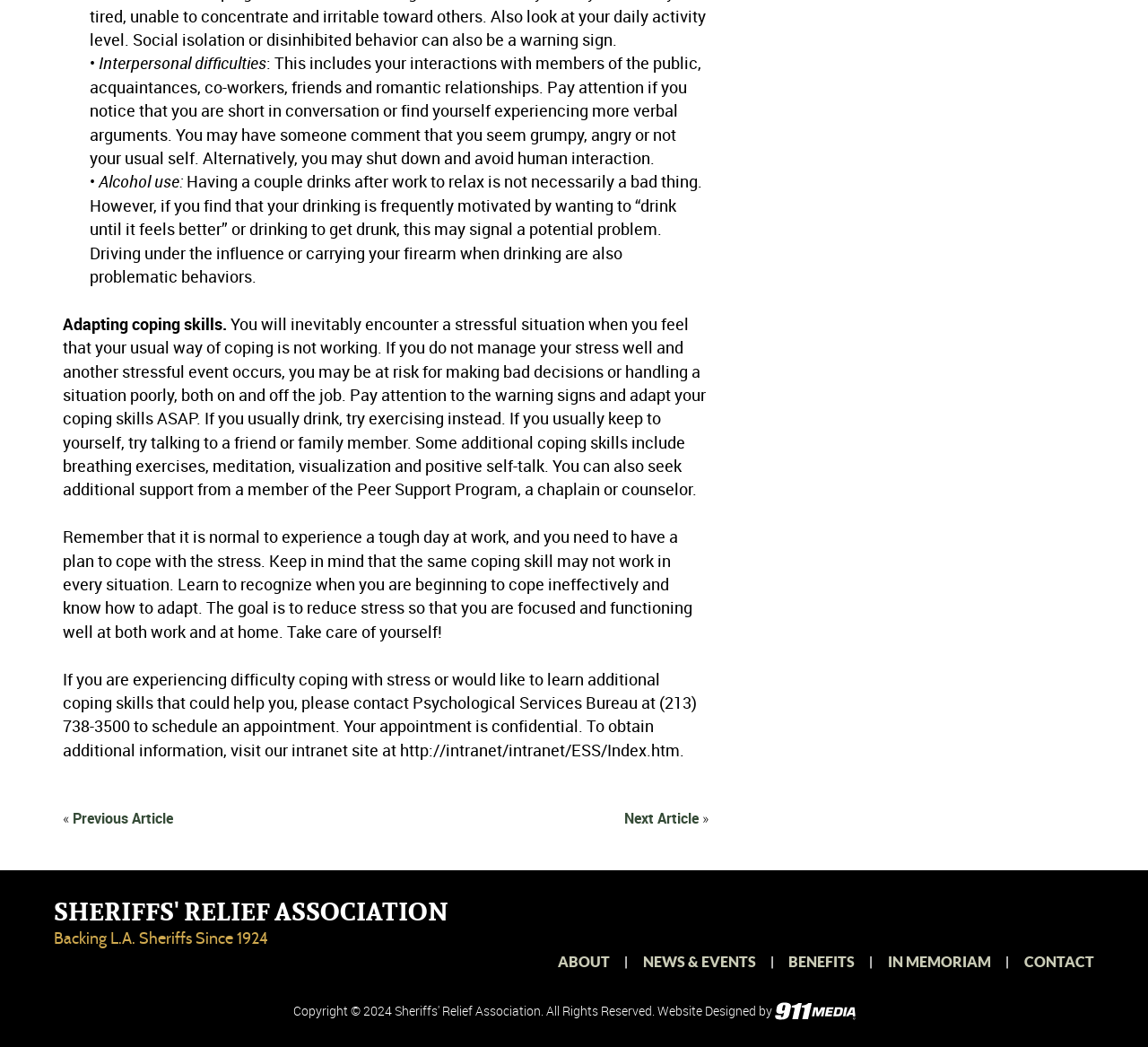Please find the bounding box coordinates for the clickable element needed to perform this instruction: "Visit 'ABOUT' page".

[0.486, 0.911, 0.531, 0.926]